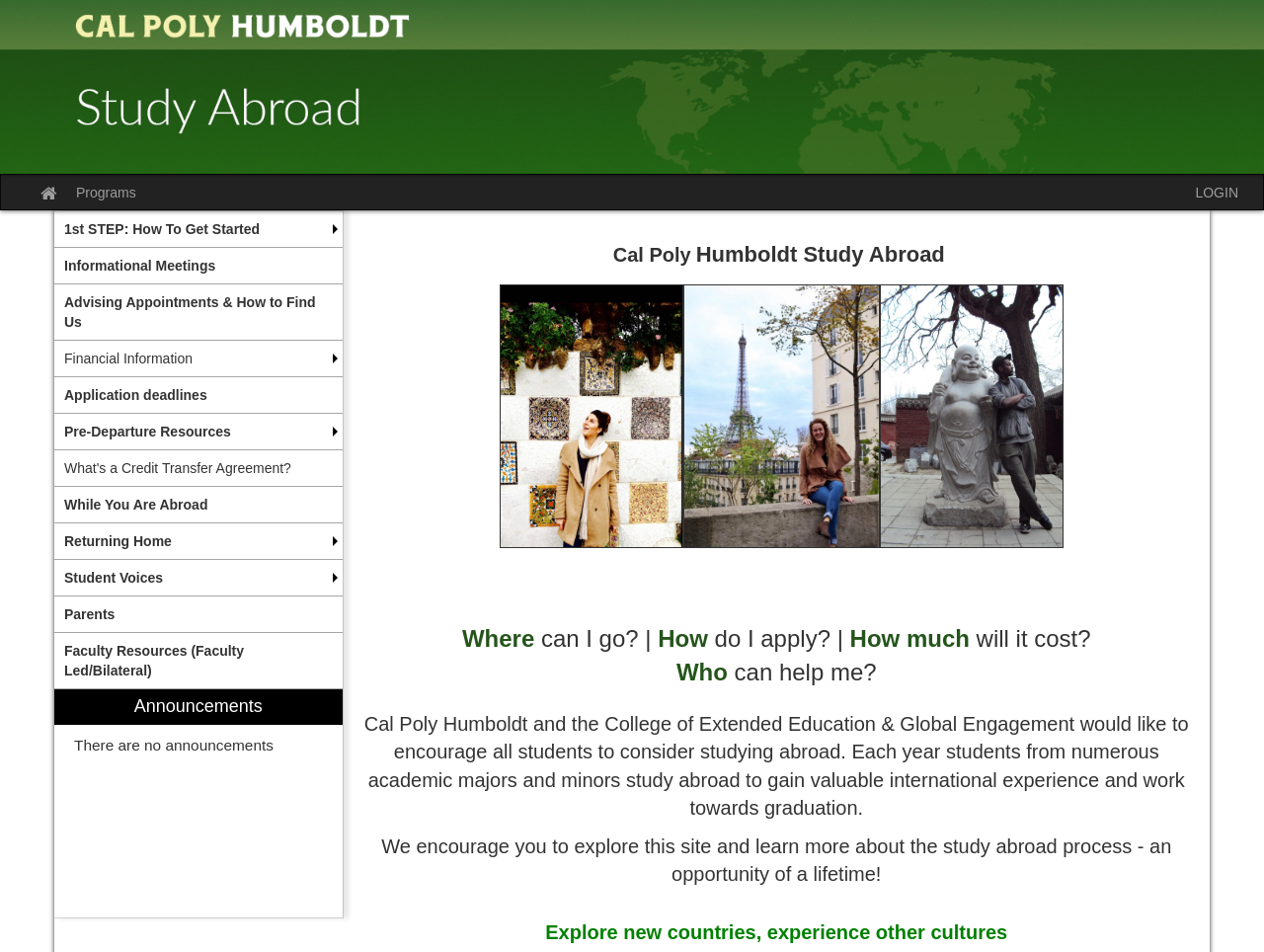From the webpage screenshot, predict the bounding box of the UI element that matches this description: "Informational Meetings".

[0.043, 0.261, 0.271, 0.298]